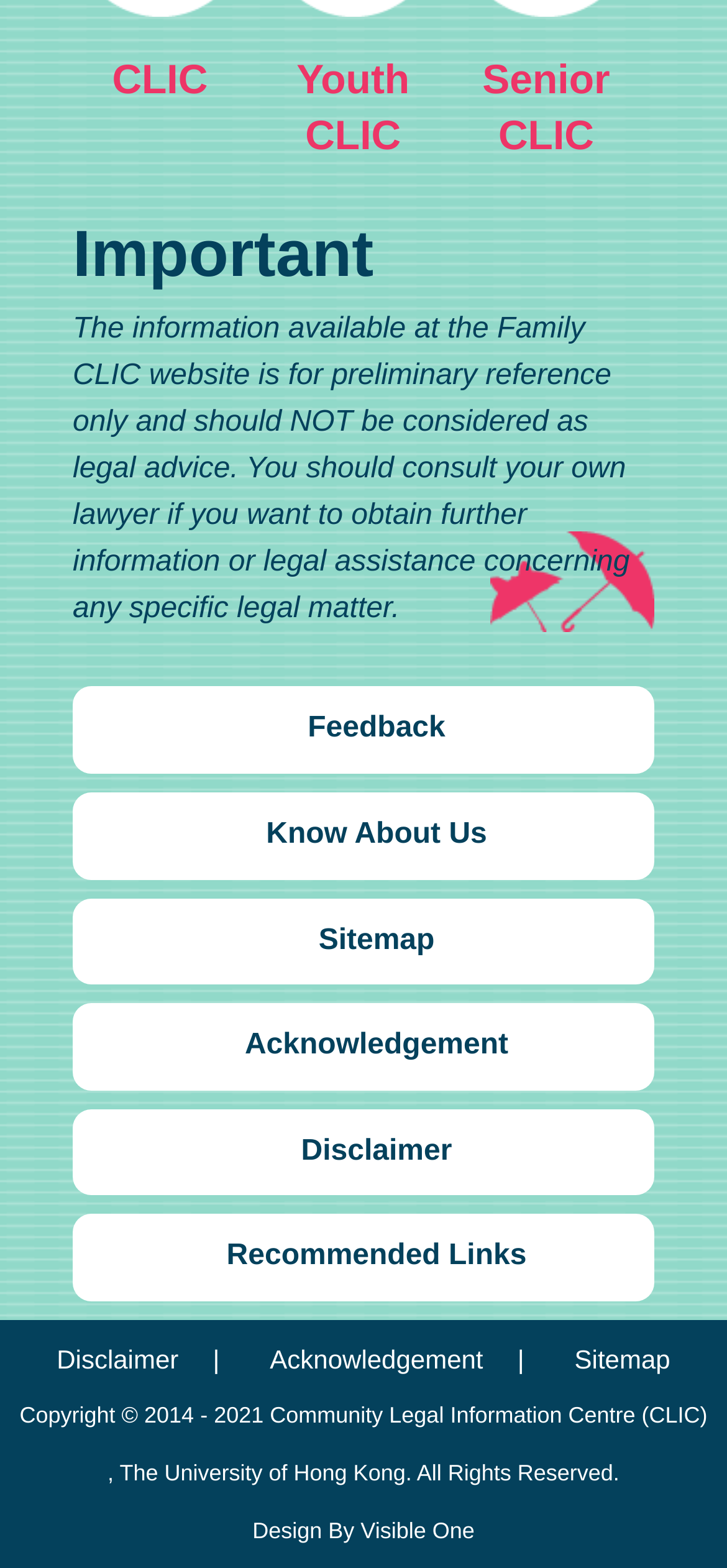Please locate the bounding box coordinates for the element that should be clicked to achieve the following instruction: "know about us". Ensure the coordinates are given as four float numbers between 0 and 1, i.e., [left, top, right, bottom].

[0.136, 0.505, 0.9, 0.561]